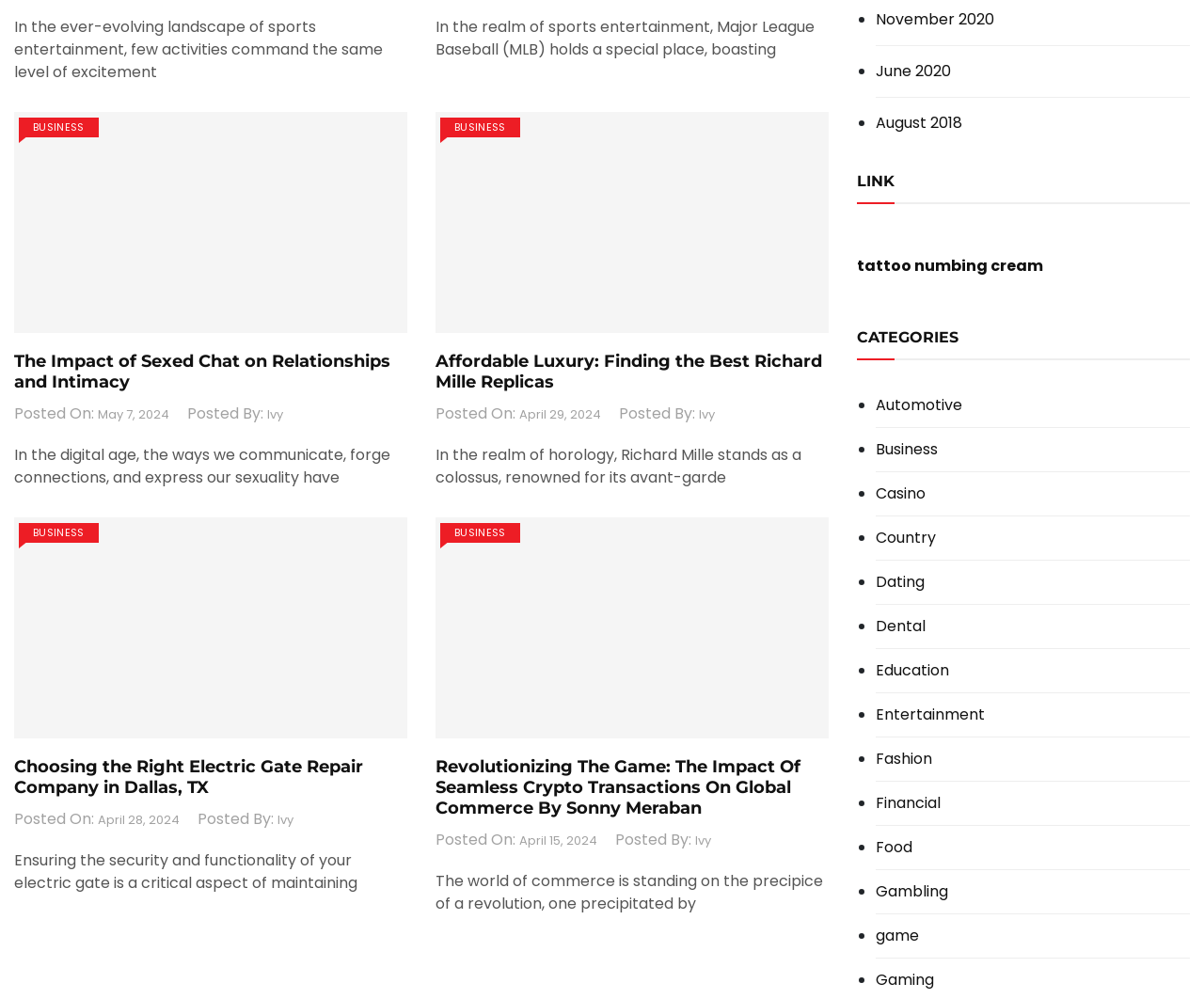Answer in one word or a short phrase: 
What is the purpose of the webpage?

Article listing